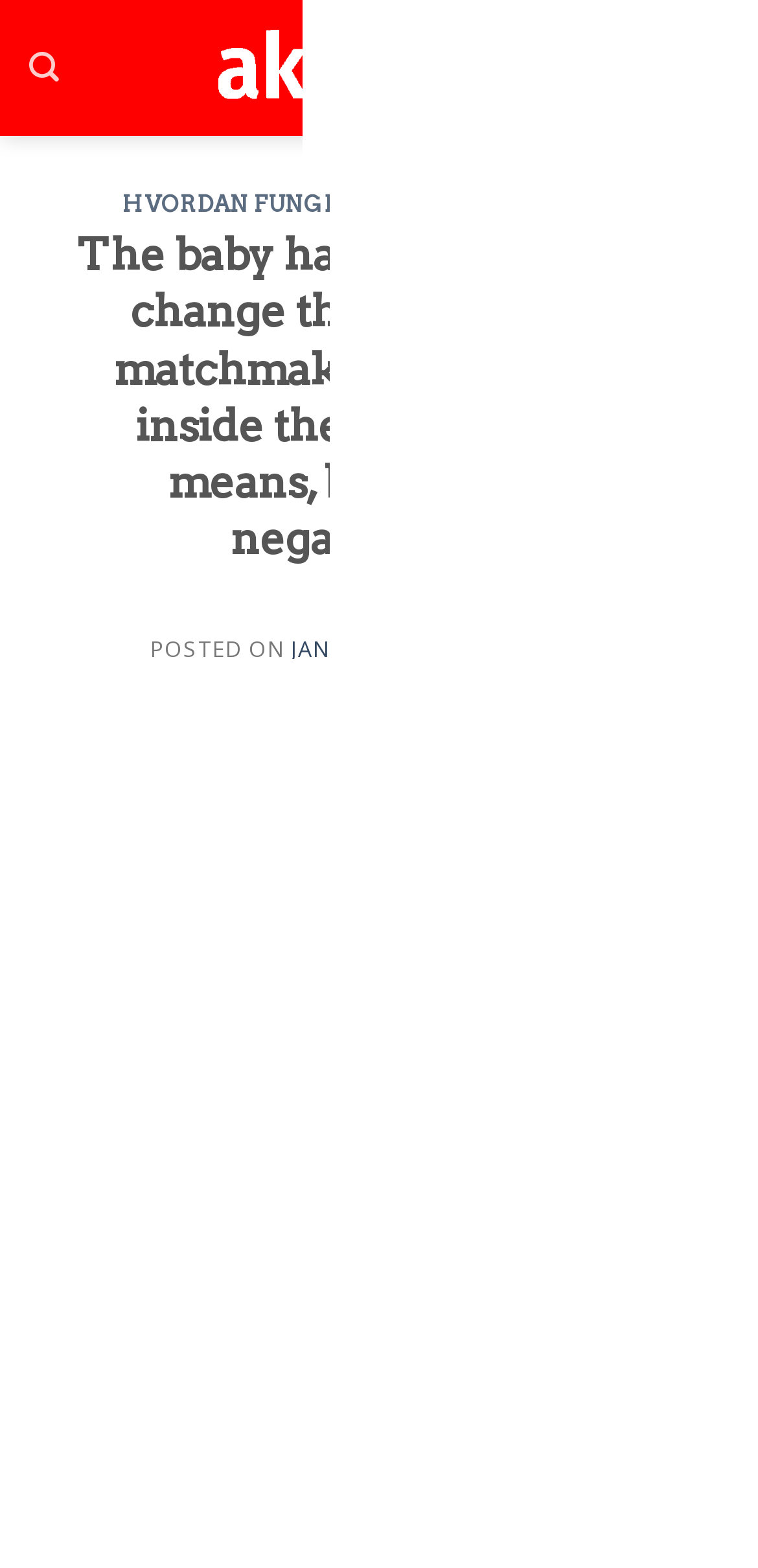Please locate the bounding box coordinates of the element that needs to be clicked to achieve the following instruction: "Close the current window". The coordinates should be four float numbers between 0 and 1, i.e., [left, top, right, bottom].

[0.018, 0.834, 0.133, 0.921]